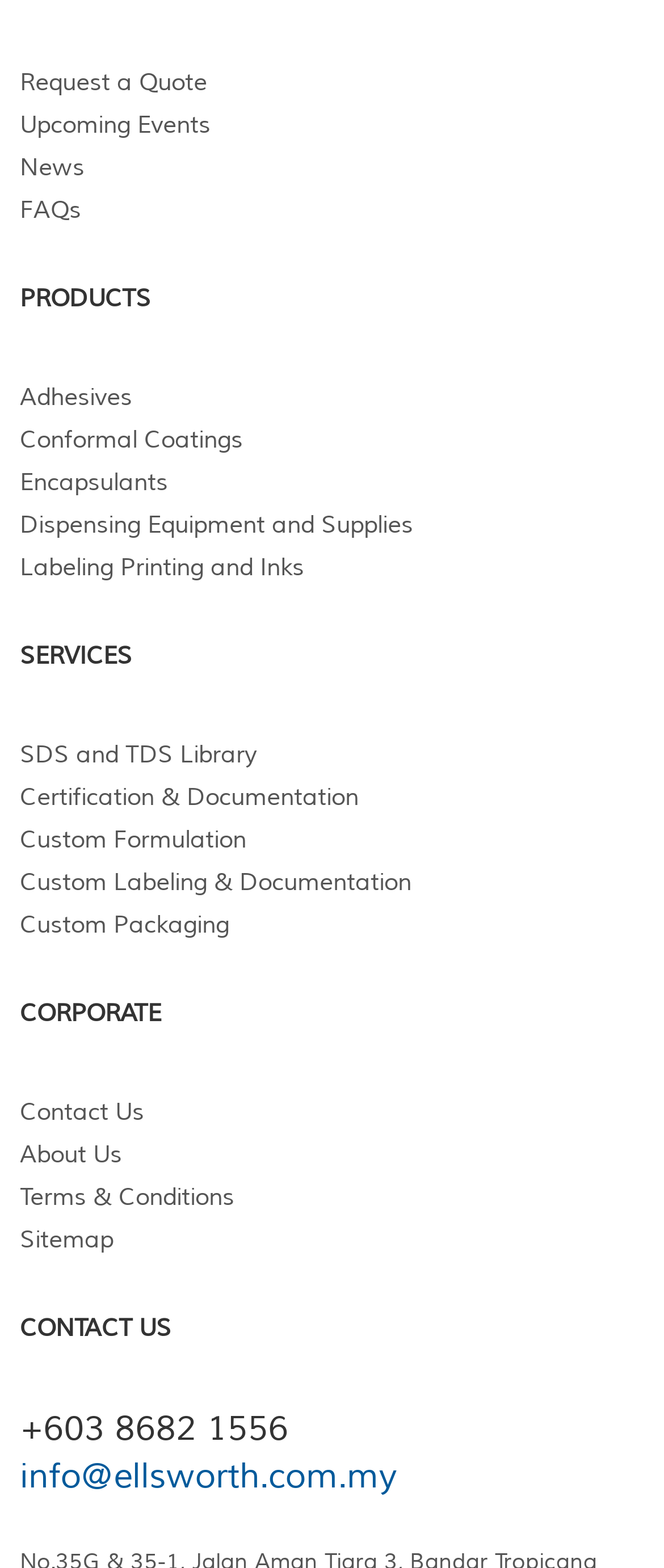Find the bounding box coordinates of the element to click in order to complete the given instruction: "View adhesives products."

[0.03, 0.24, 0.97, 0.267]